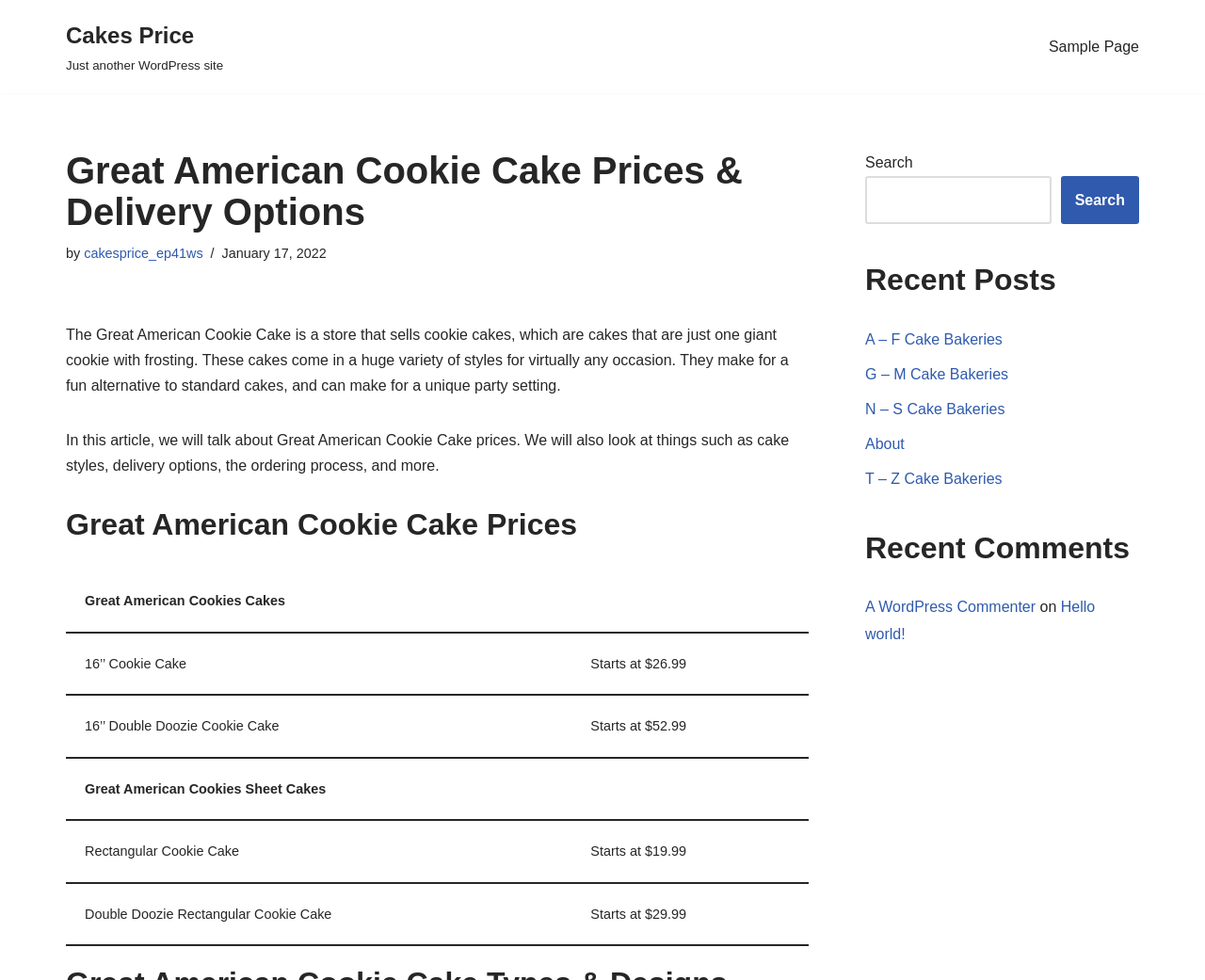Find the bounding box coordinates of the area that needs to be clicked in order to achieve the following instruction: "Click on the 'A – F Cake Bakeries' link". The coordinates should be specified as four float numbers between 0 and 1, i.e., [left, top, right, bottom].

[0.718, 0.338, 0.832, 0.354]